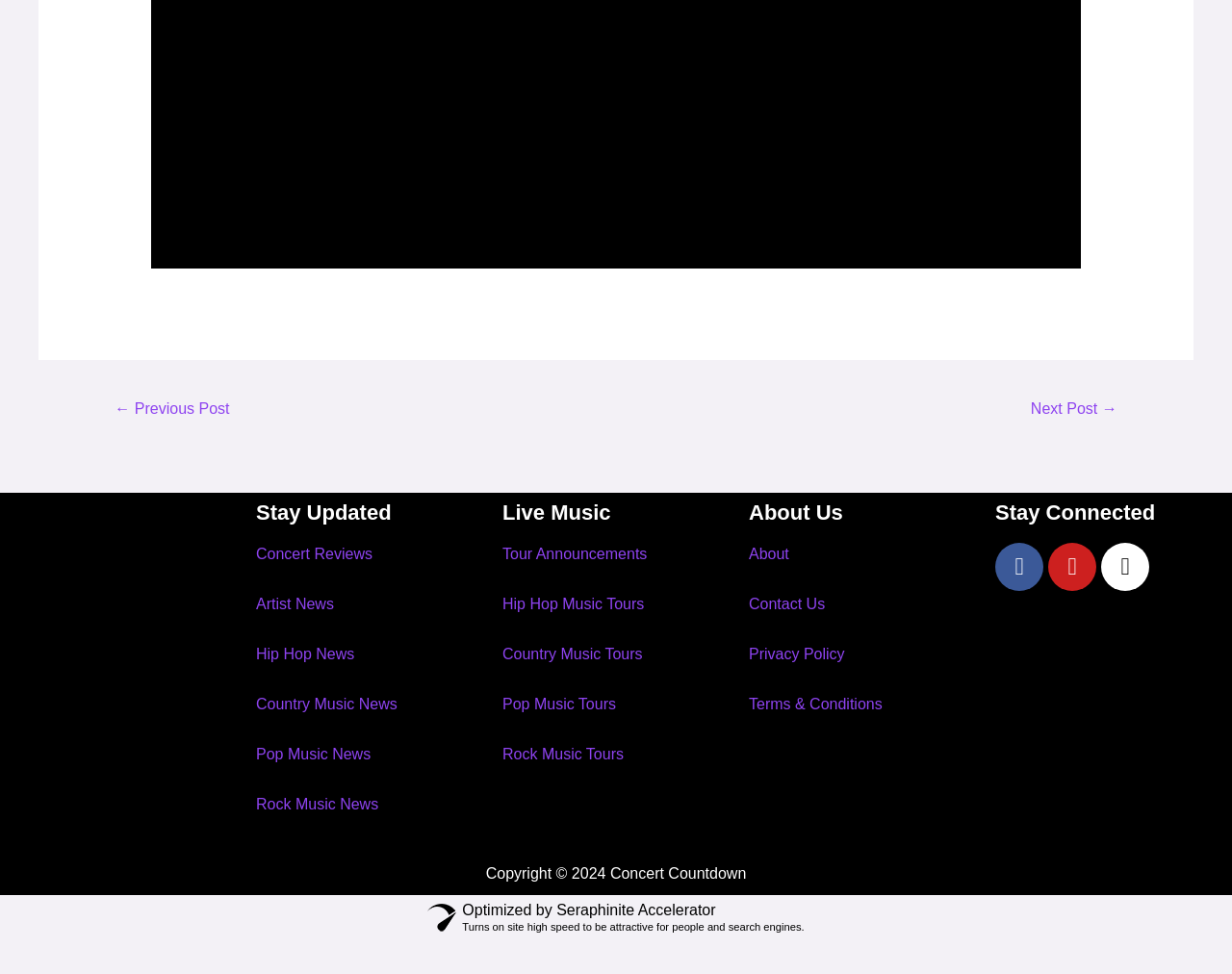What is the theme of the 'Live Music' section?
Analyze the image and provide a thorough answer to the question.

The 'Live Music' section contains links to 'Tour Announcements', 'Hip Hop Music Tours', 'Country Music Tours', 'Pop Music Tours', and 'Rock Music Tours', suggesting that its theme is related to music tours and live performances.